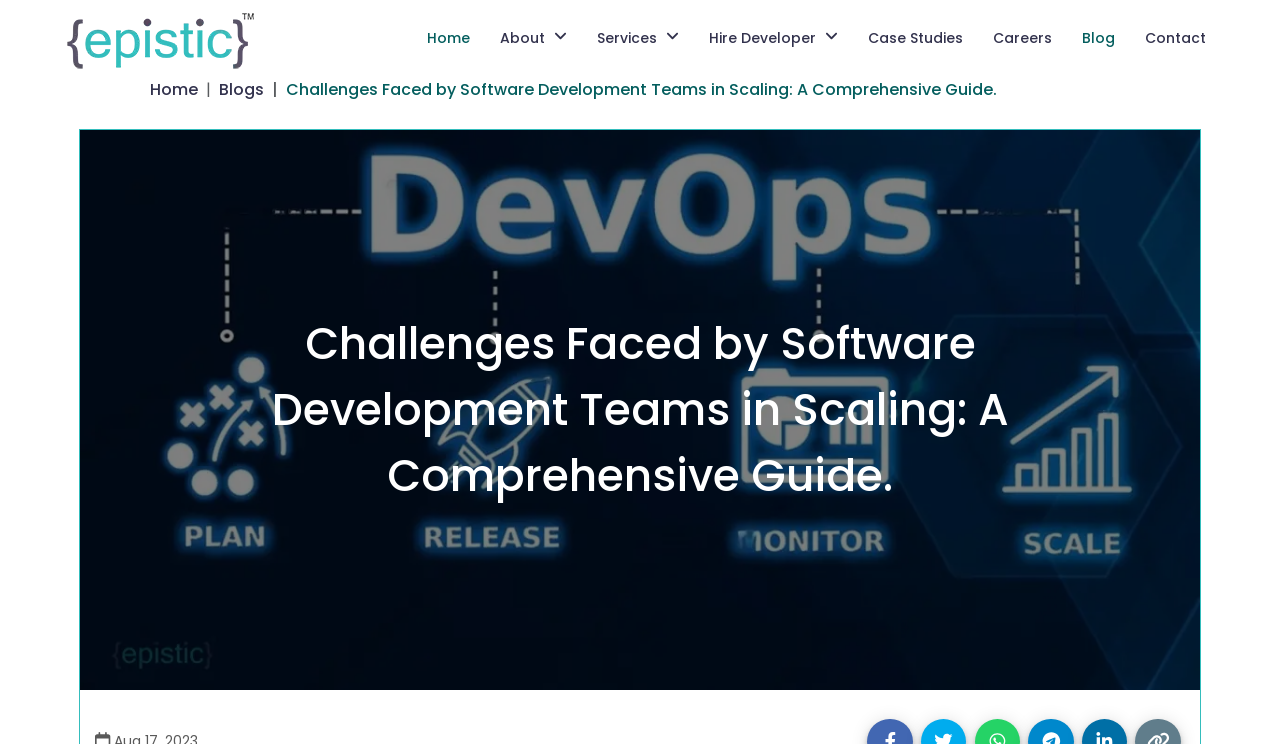Given the element description, predict the bounding box coordinates in the format (top-left x, top-left y, bottom-right x, bottom-right y), using floating point numbers between 0 and 1: Home

[0.117, 0.105, 0.155, 0.136]